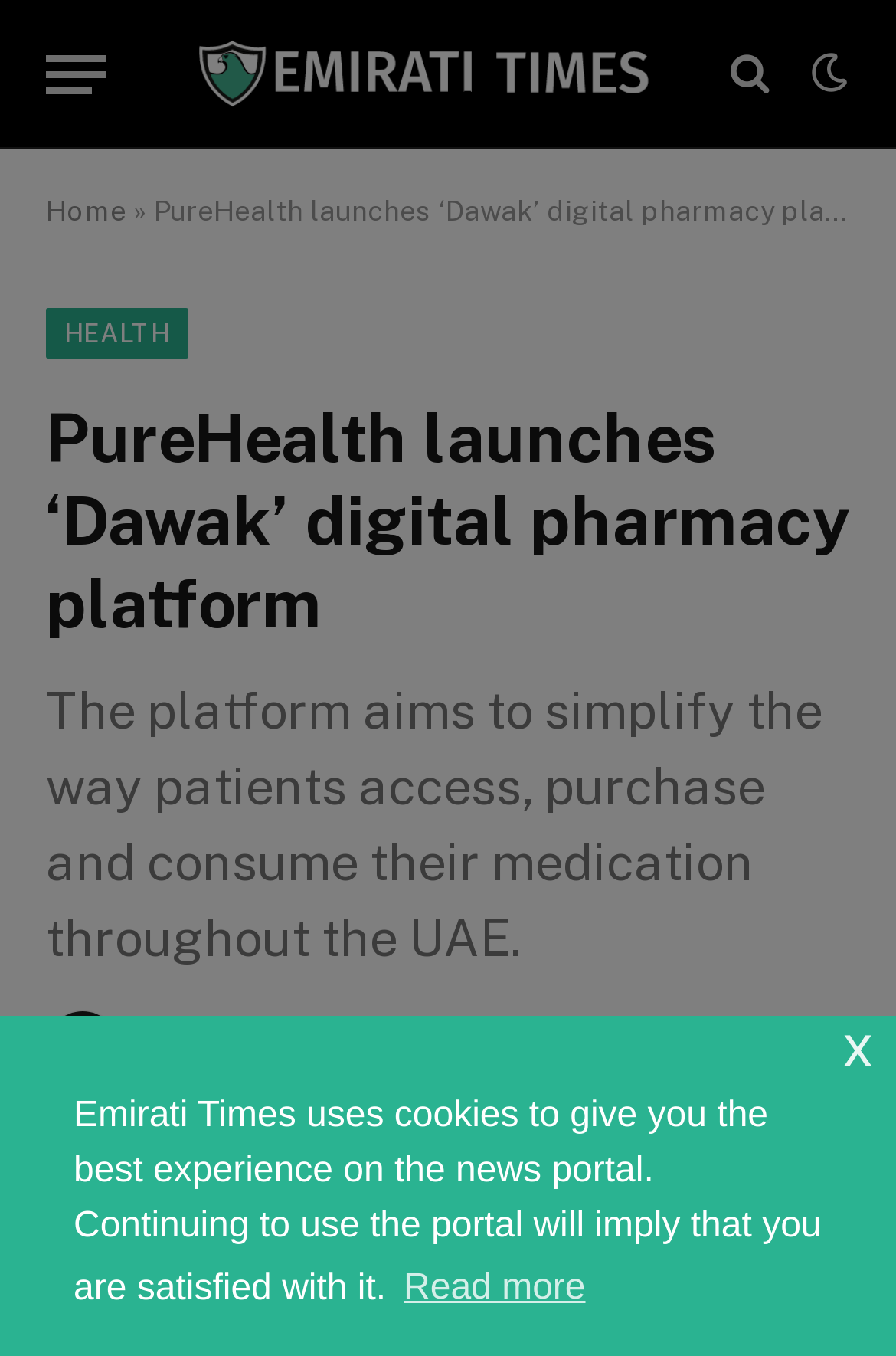Who is the author of the article?
Please elaborate on the answer to the question with detailed information.

The author of the article is mentioned as 'Editorial Desk' which is located below the heading and above the publication date.